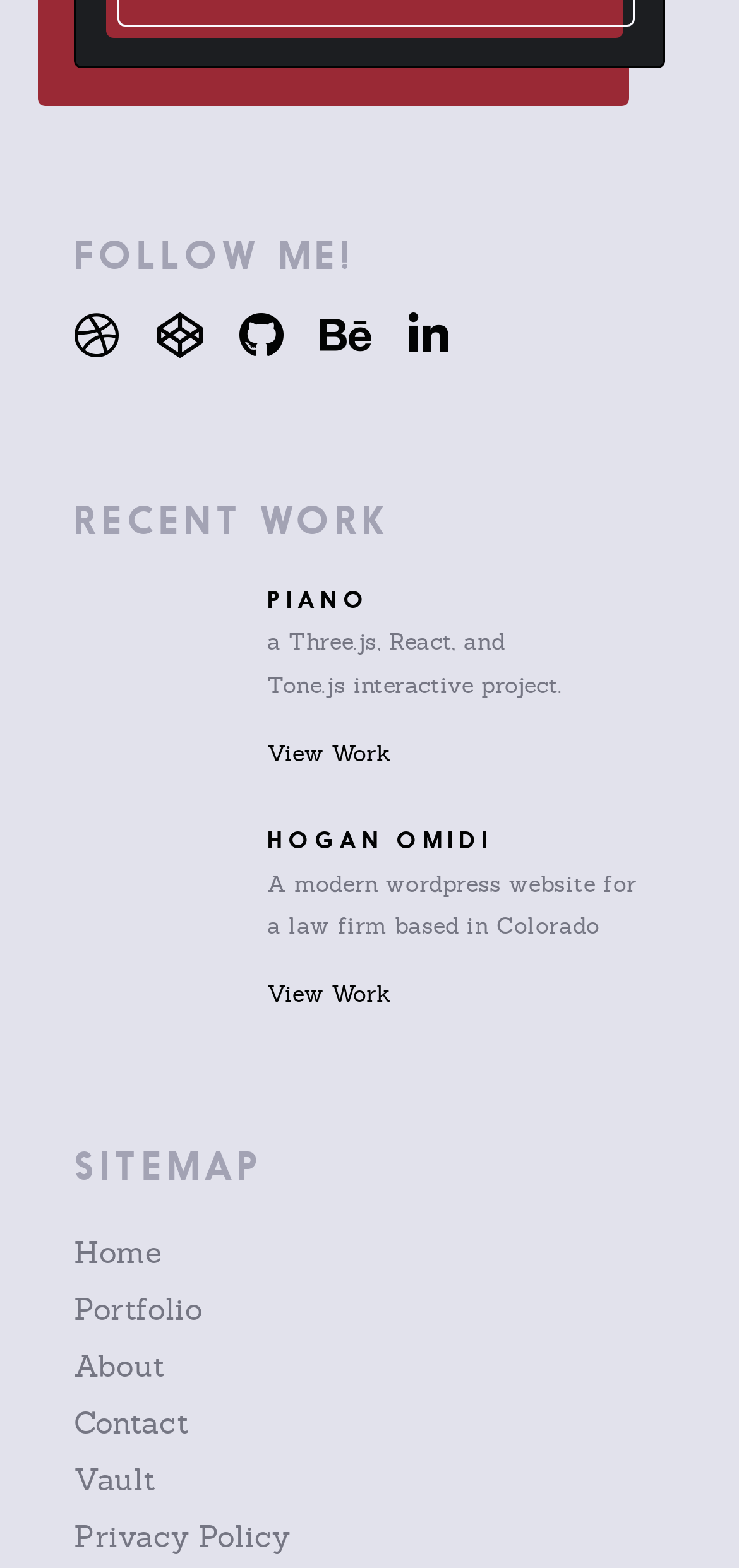Bounding box coordinates should be in the format (top-left x, top-left y, bottom-right x, bottom-right y) and all values should be floating point numbers between 0 and 1. Determine the bounding box coordinate for the UI element described as: Privacy Policy

[0.1, 0.967, 0.392, 0.993]